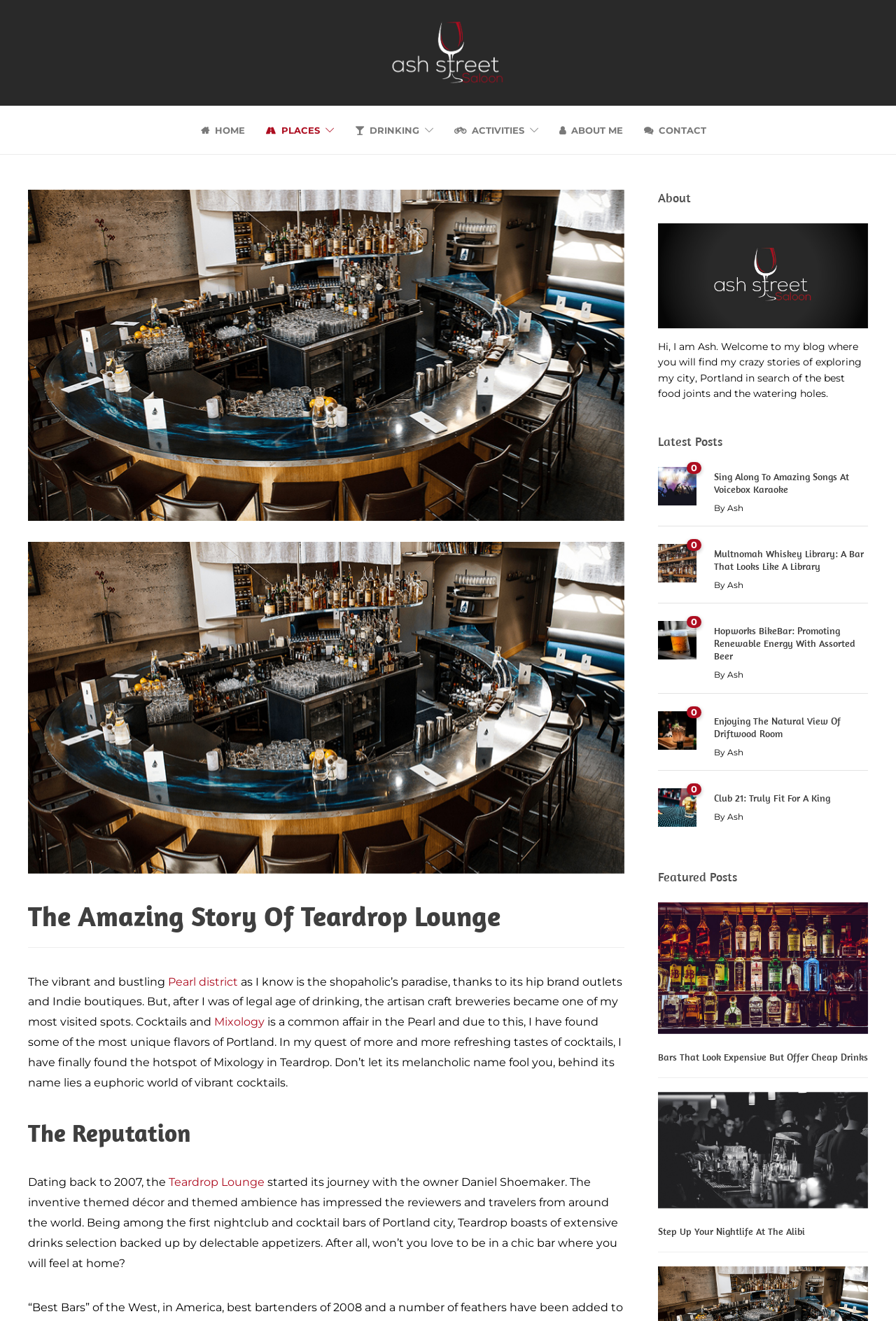From the image, can you give a detailed response to the question below:
What is the theme of the blog?

The answer can be inferred by looking at the content of the blog, which includes articles about bars, restaurants, and nightlife in Portland.